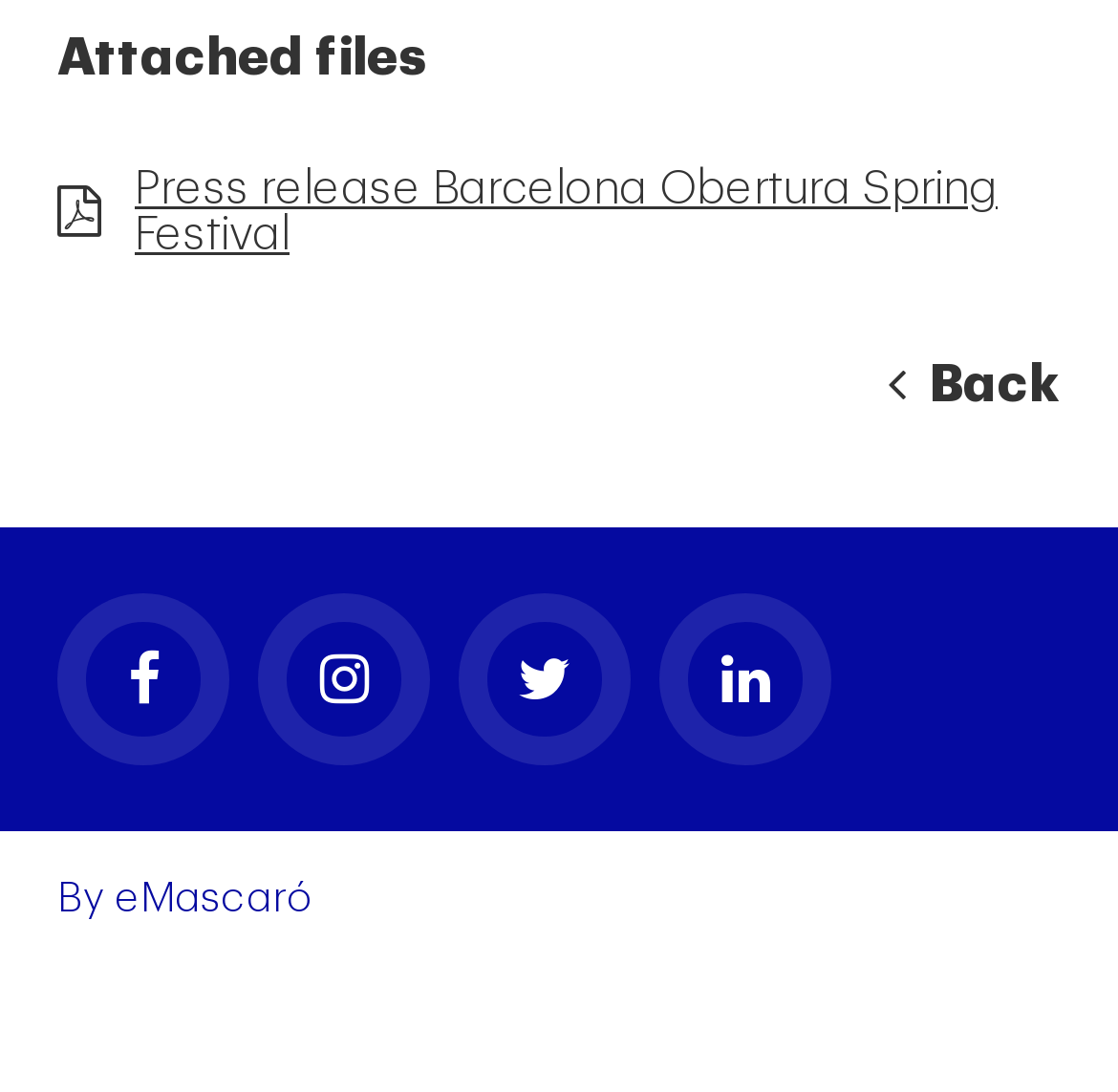Locate the bounding box coordinates of the element that should be clicked to fulfill the instruction: "Open attached files".

[0.051, 0.029, 0.385, 0.077]